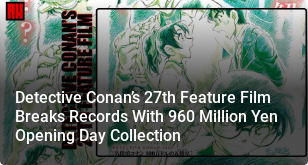Give a thorough explanation of the image.

The image showcases a promotional graphic for "Detective Conan's 27th Feature Film," which has achieved a remarkable milestone by breaking records with an impressive 960 million yen in opening day collections. The vibrant artwork features iconic characters from the series, capturing the essence of the beloved franchise. This film marks another significant chapter in the long-running "Detective Conan" saga, continuing to engage fans with its blend of mystery and adventure. The visual highlights the film's success and popularity, celebrating its impact within the anime and film communities.